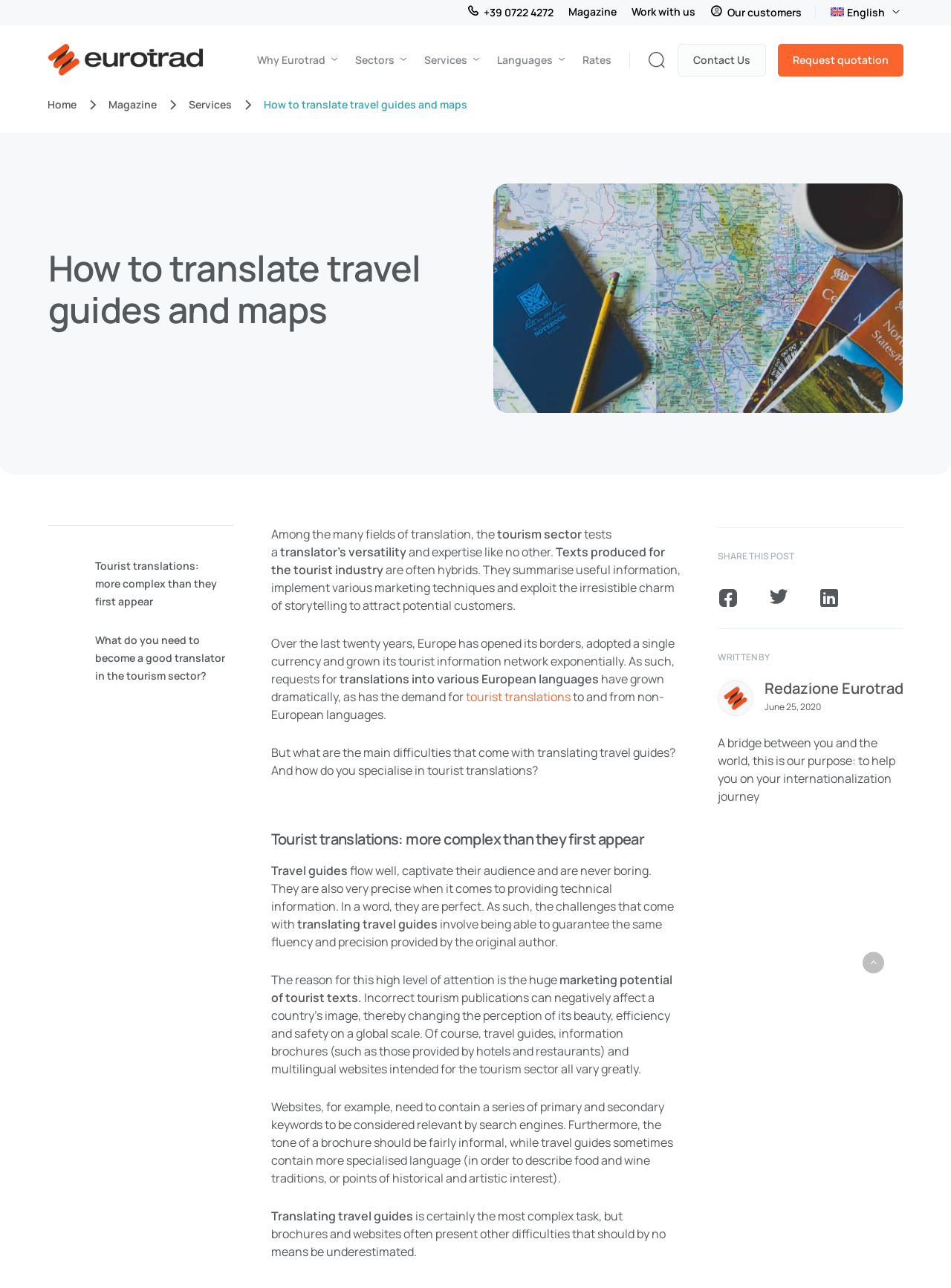Identify the bounding box for the UI element described as: "Work with us". The coordinates should be four float numbers between 0 and 1, i.e., [left, top, right, bottom].

[0.656, 0.005, 0.739, 0.013]